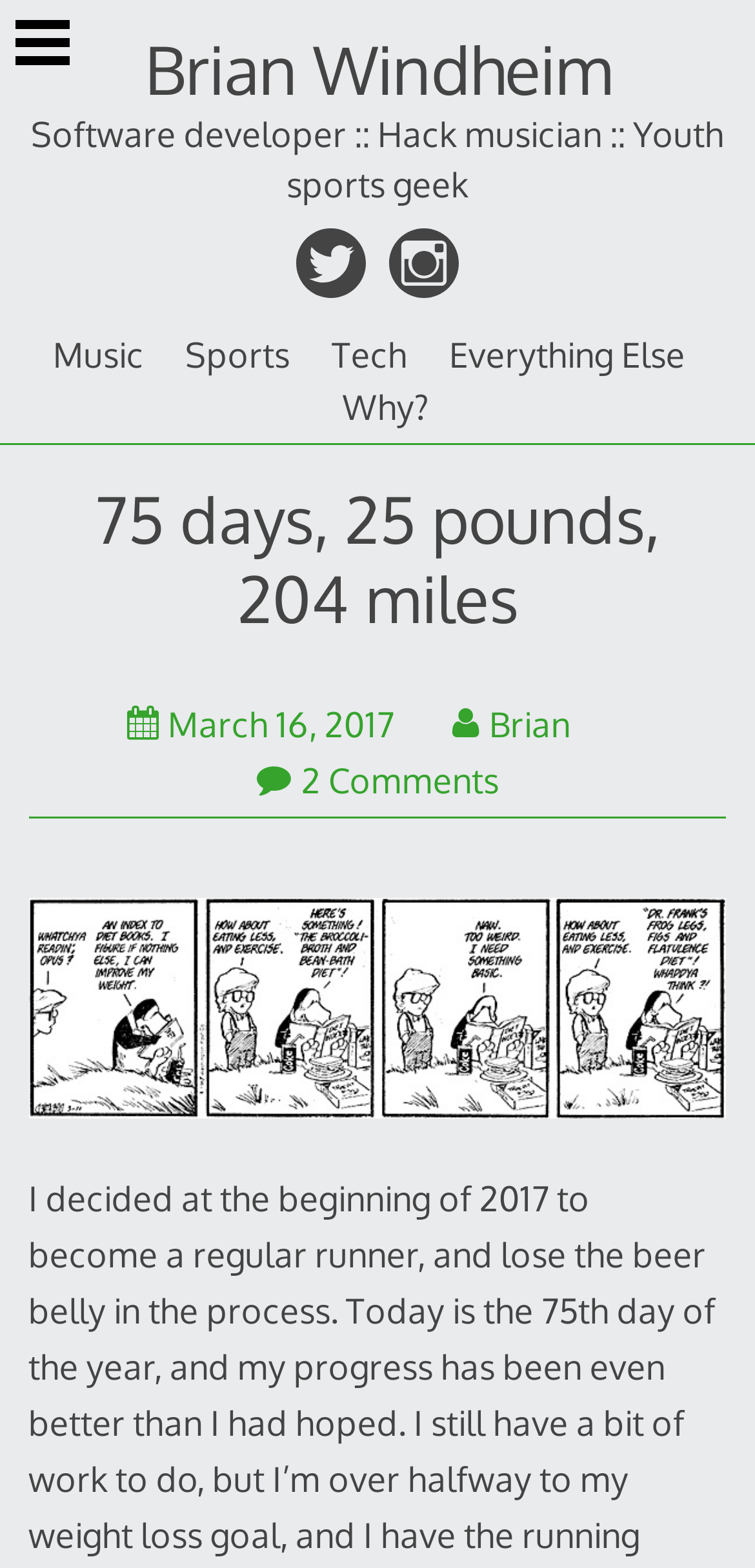How many categories are listed?
Look at the screenshot and respond with one word or a short phrase.

5